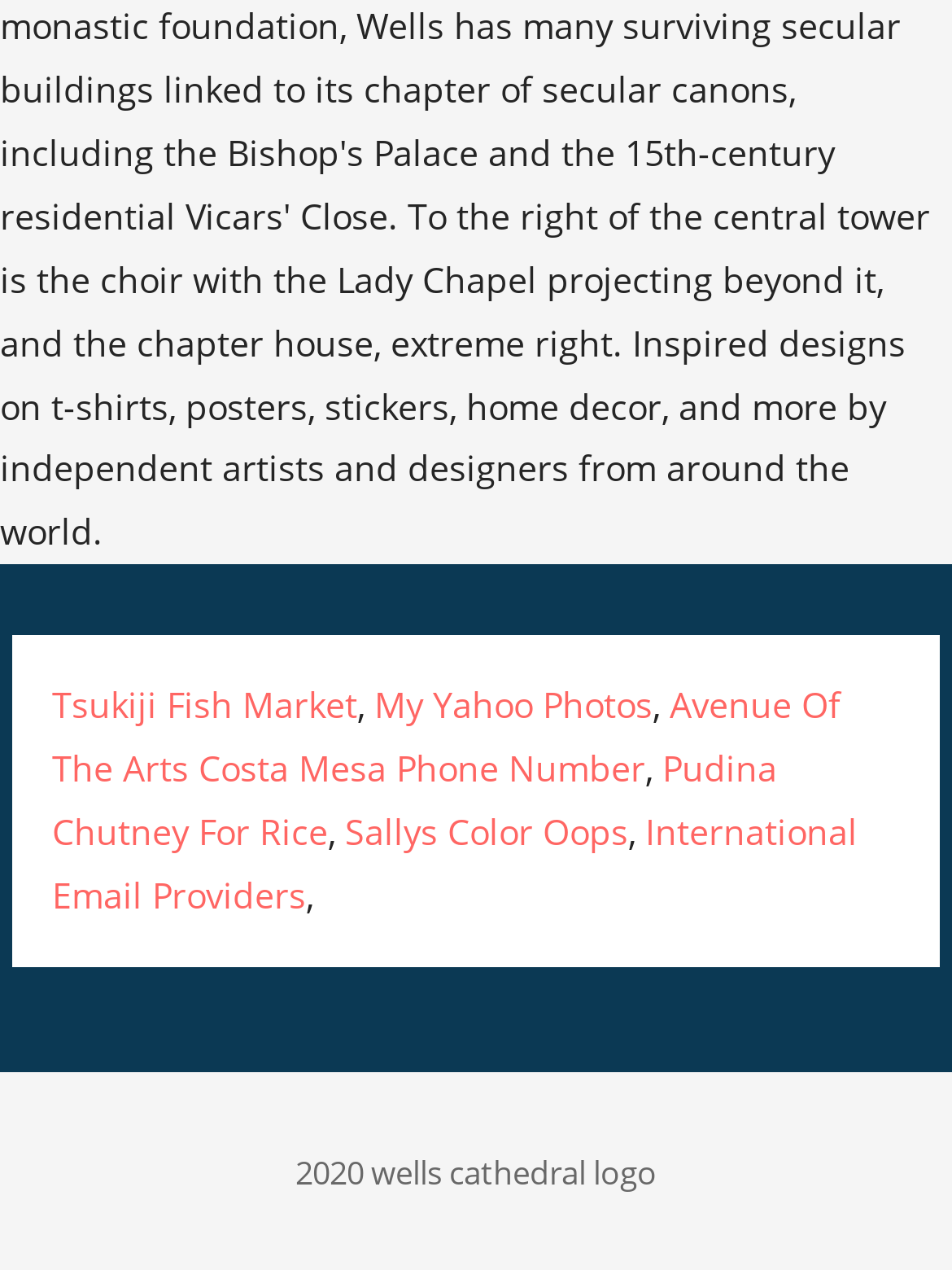Locate the bounding box of the UI element with the following description: "Sallys Color Oops".

[0.363, 0.636, 0.66, 0.673]